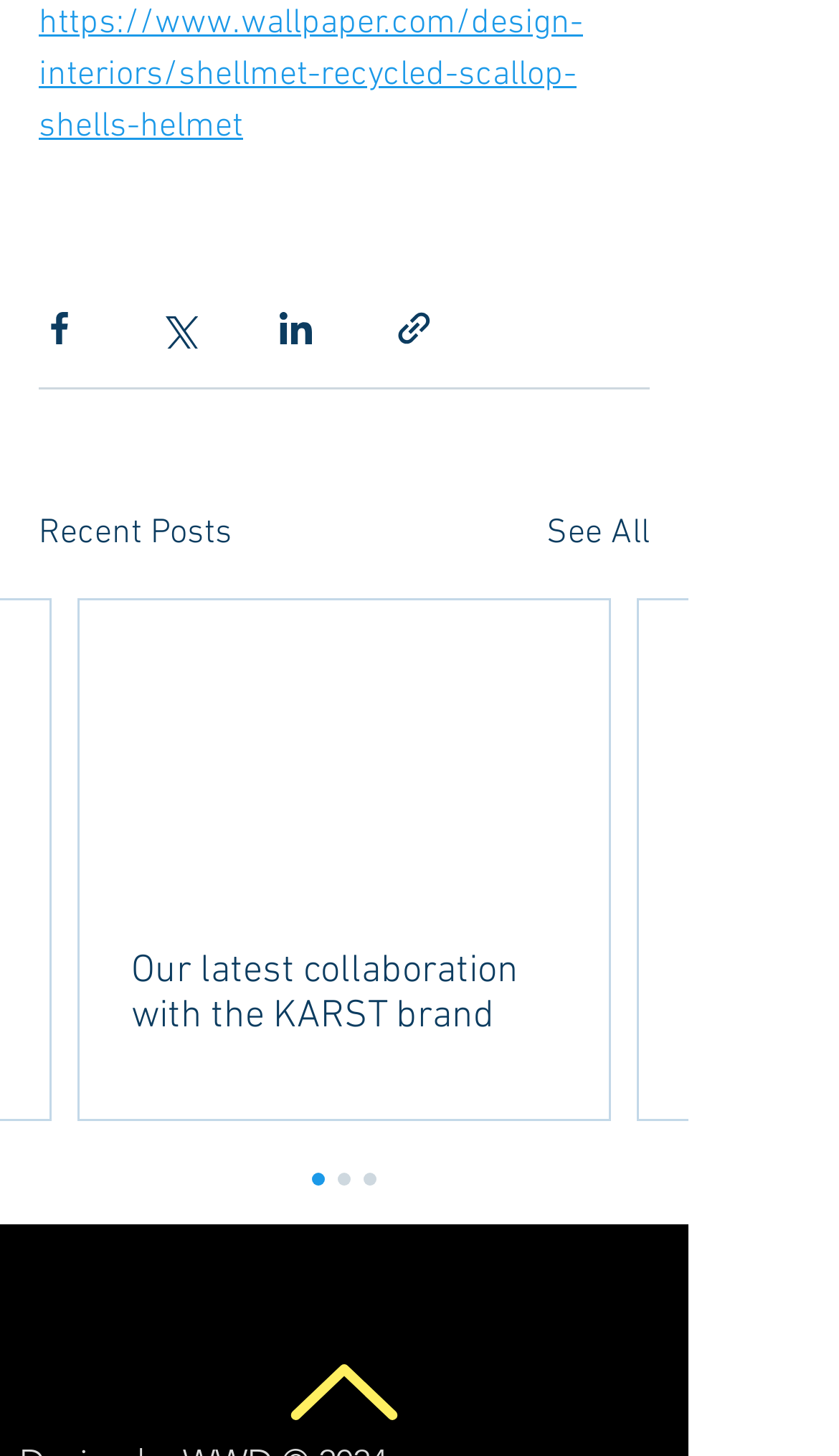How many social media platforms are listed?
Carefully examine the image and provide a detailed answer to the question.

I counted the number of links in the 'Social Bar' list, which are Instagram, Facebook, LinkedIn, and YouTube, so there are 4 social media platforms listed.